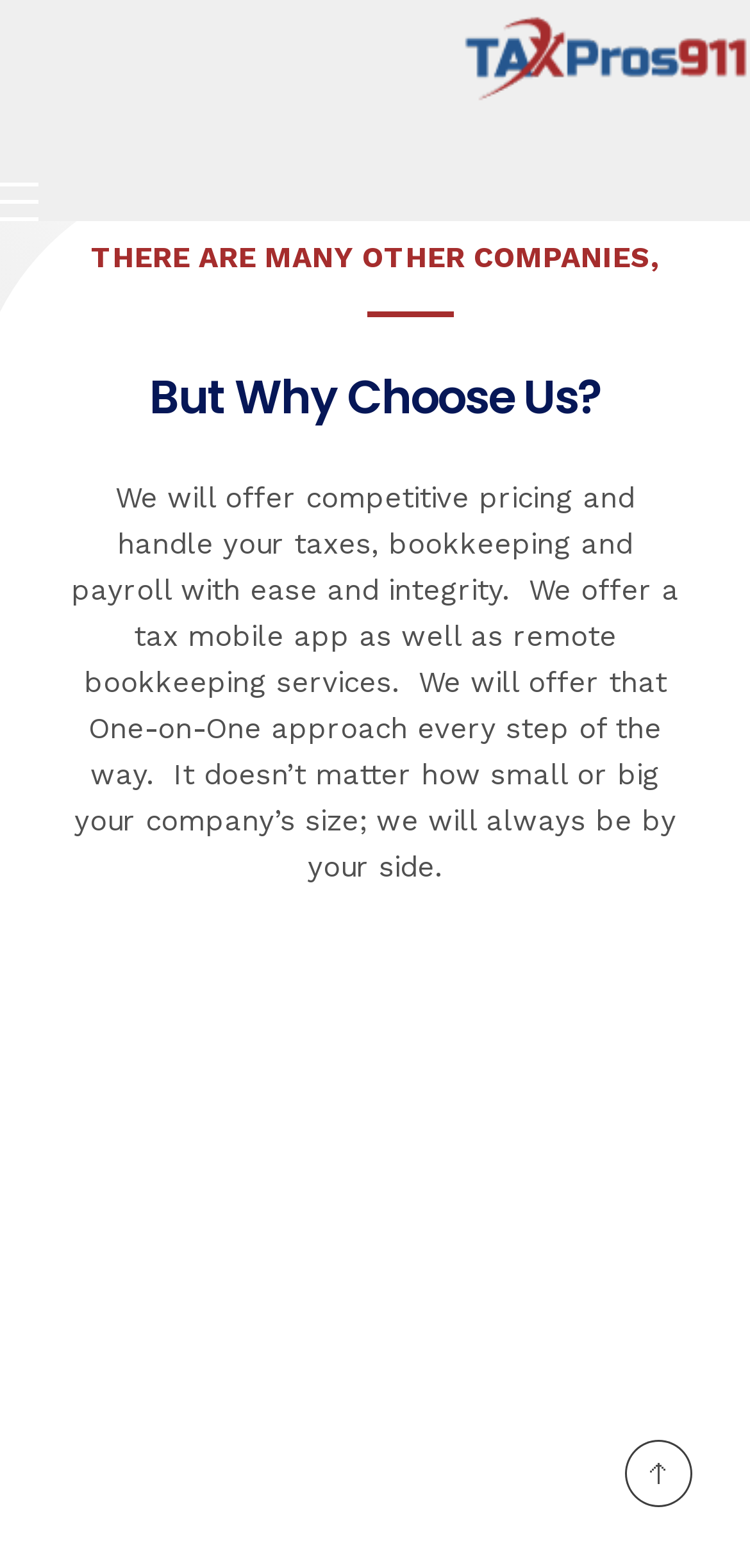Please reply to the following question with a single word or a short phrase:
What is the approach they promise?

One-on-One